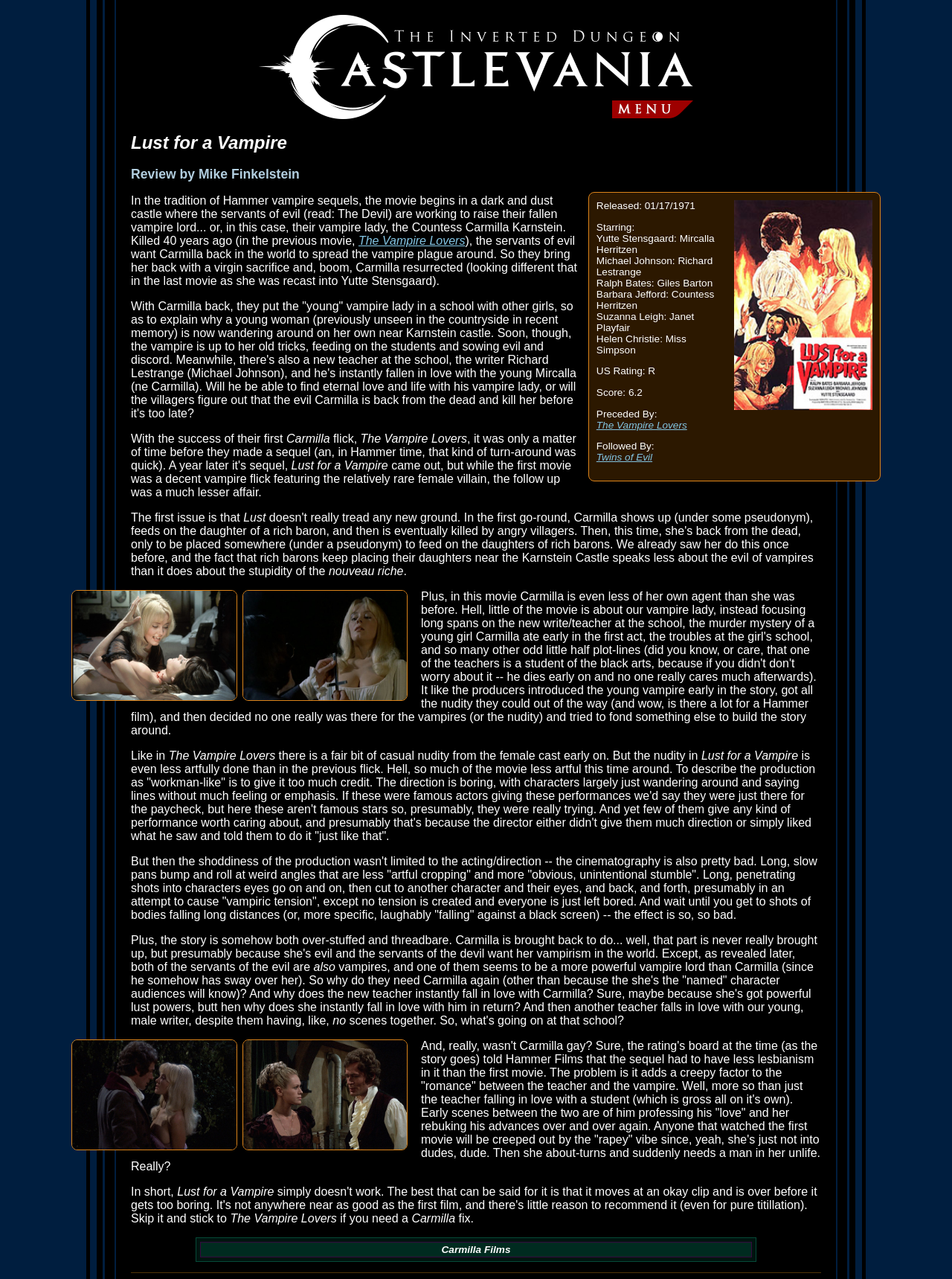Give a one-word or short phrase answer to the question: 
Who plays the role of Mircalla Herritzen?

Yutte Stensgaard